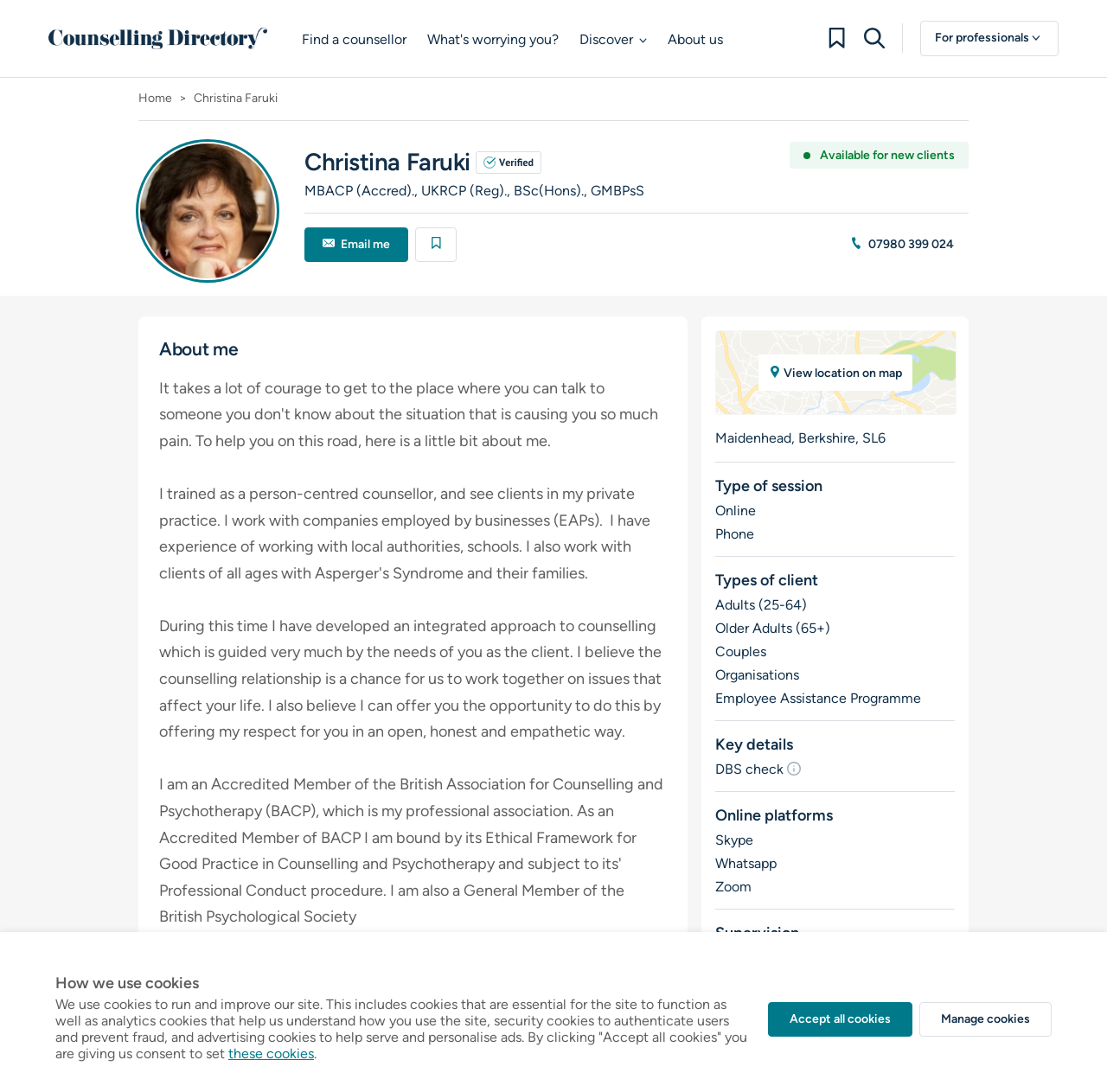Determine the bounding box coordinates of the element that should be clicked to execute the following command: "View the location on the map".

[0.647, 0.303, 0.863, 0.379]